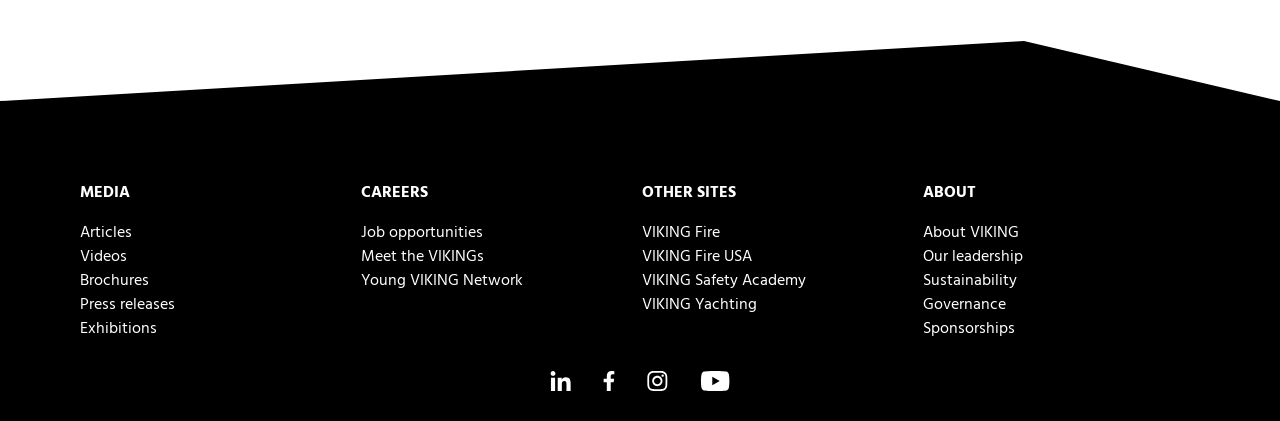Can you identify the bounding box coordinates of the clickable region needed to carry out this instruction: 'Learn about VIKING Fire'? The coordinates should be four float numbers within the range of 0 to 1, stated as [left, top, right, bottom].

[0.502, 0.522, 0.562, 0.584]